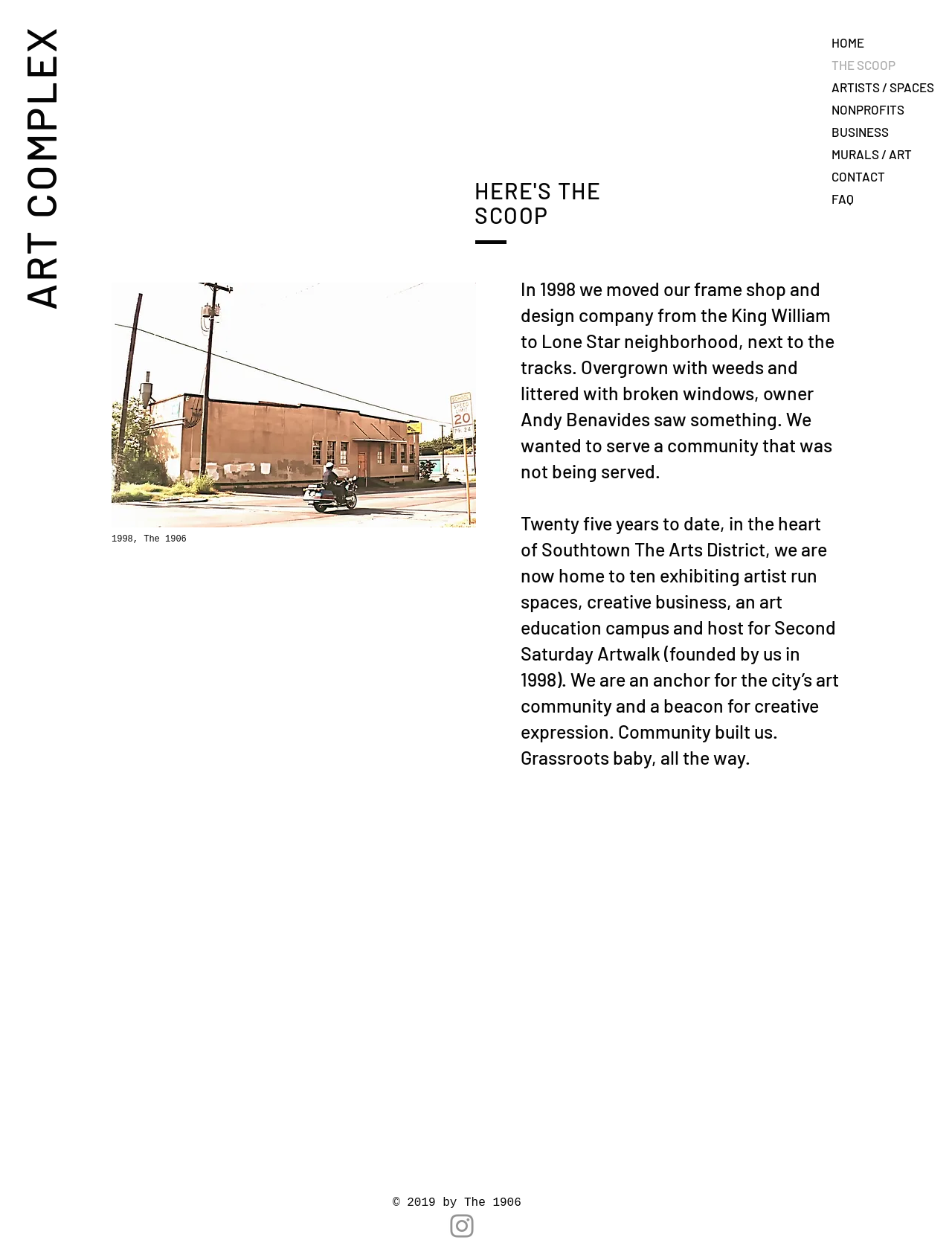Please provide the bounding box coordinates for the UI element as described: "हिंदी न्यूज़". The coordinates must be four floats between 0 and 1, represented as [left, top, right, bottom].

None